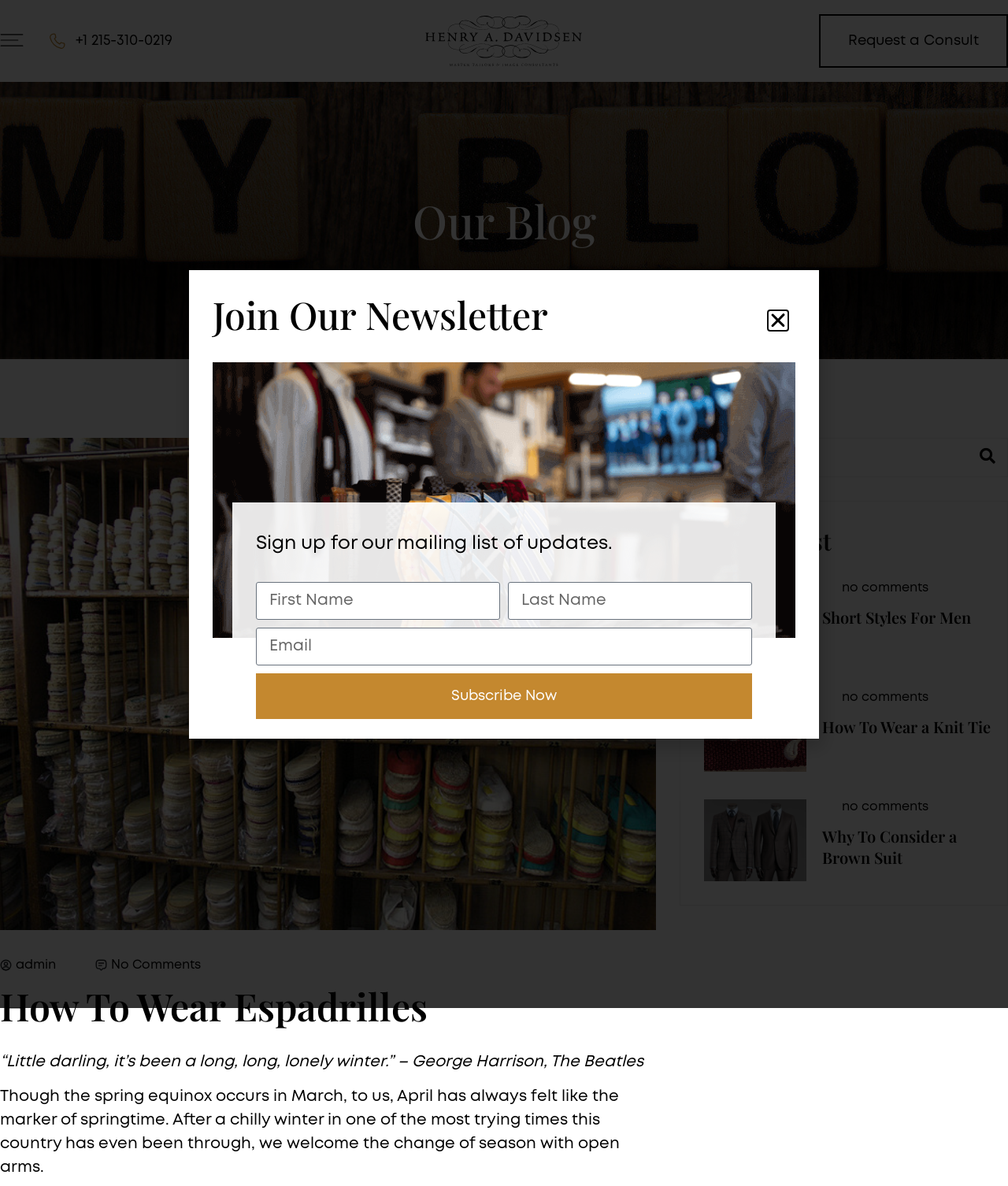Show the bounding box coordinates for the element that needs to be clicked to execute the following instruction: "Search for something". Provide the coordinates in the form of four float numbers between 0 and 1, i.e., [left, top, right, bottom].

[0.674, 0.369, 1.0, 0.402]